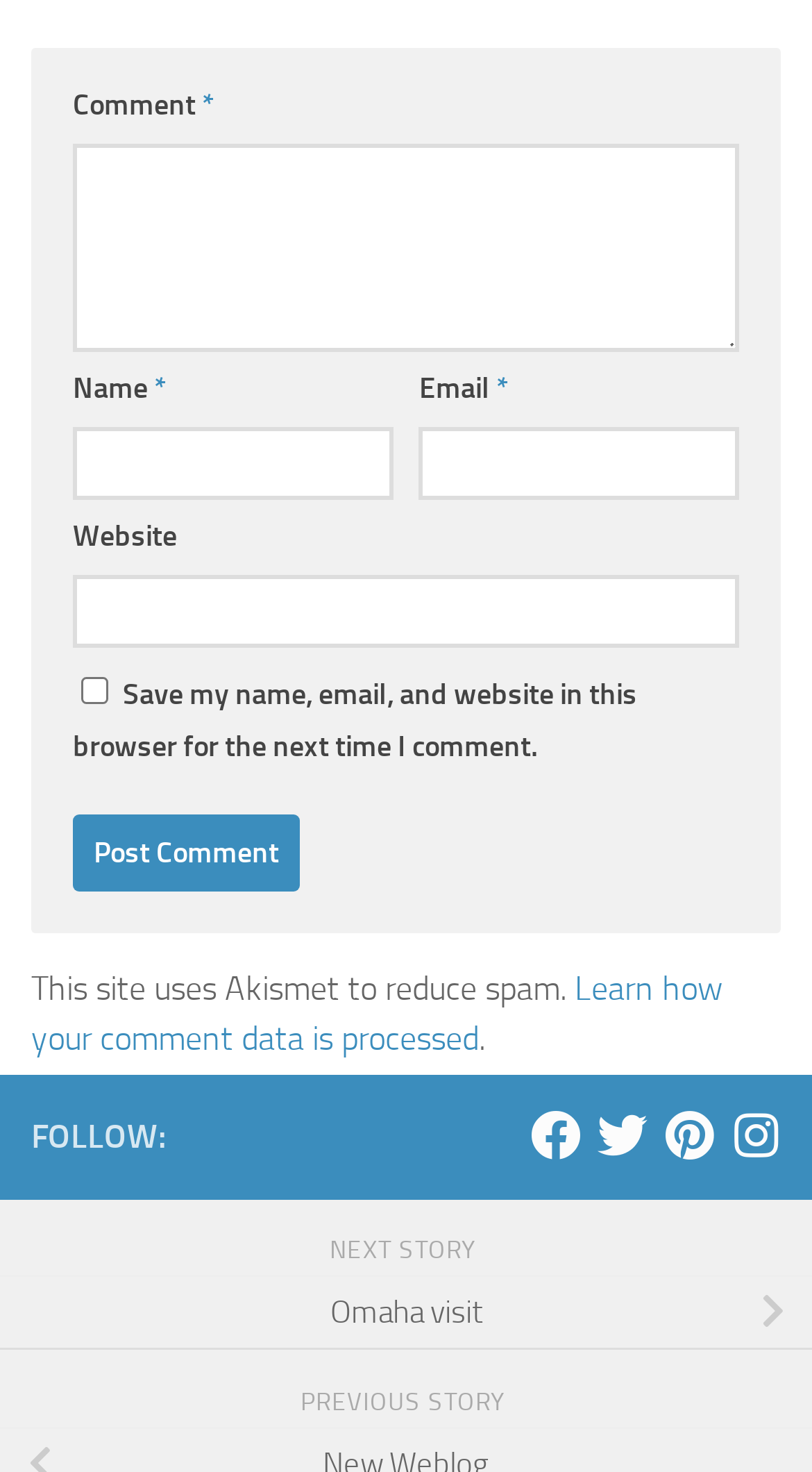Please identify the bounding box coordinates of the element's region that needs to be clicked to fulfill the following instruction: "Enter a comment". The bounding box coordinates should consist of four float numbers between 0 and 1, i.e., [left, top, right, bottom].

[0.09, 0.098, 0.91, 0.239]